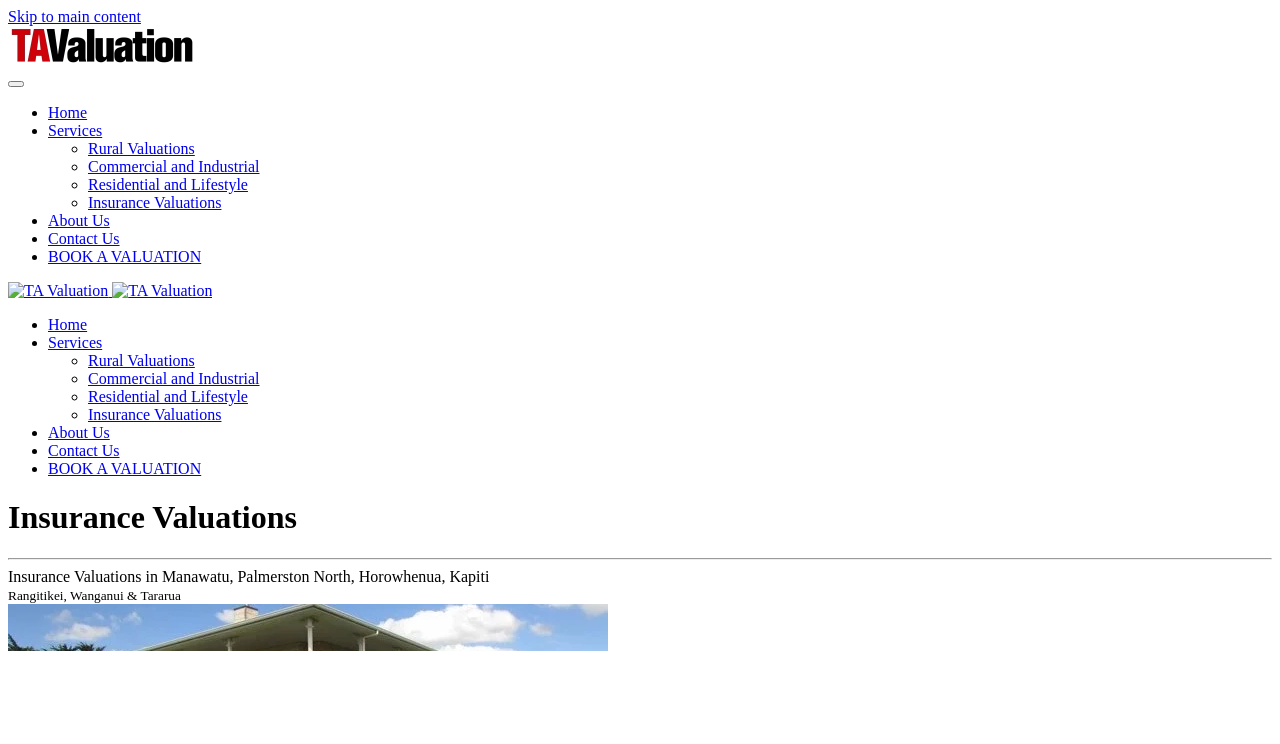Determine the bounding box coordinates of the clickable element necessary to fulfill the instruction: "Click the 'Back to home' link". Provide the coordinates as four float numbers within the 0 to 1 range, i.e., [left, top, right, bottom].

[0.006, 0.07, 0.155, 0.093]